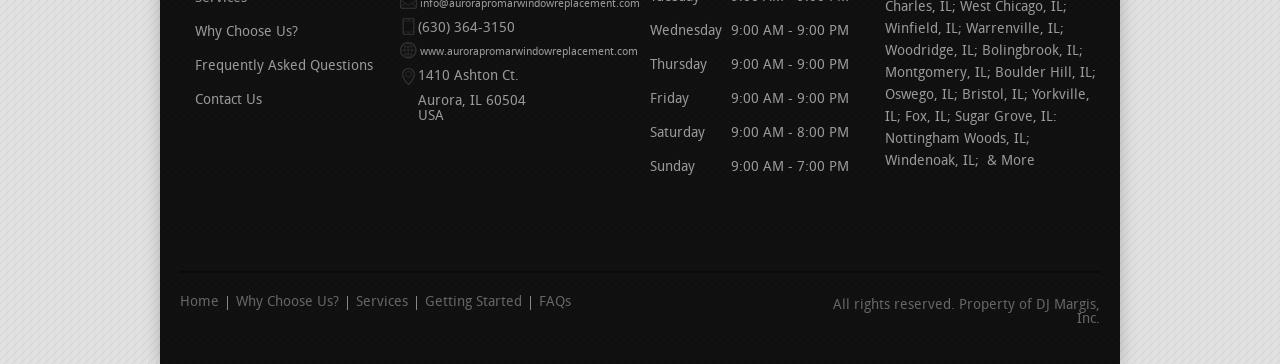Identify the bounding box coordinates of the clickable region required to complete the instruction: "Contact Us". The coordinates should be given as four float numbers within the range of 0 and 1, i.e., [left, top, right, bottom].

[0.141, 0.255, 0.205, 0.297]